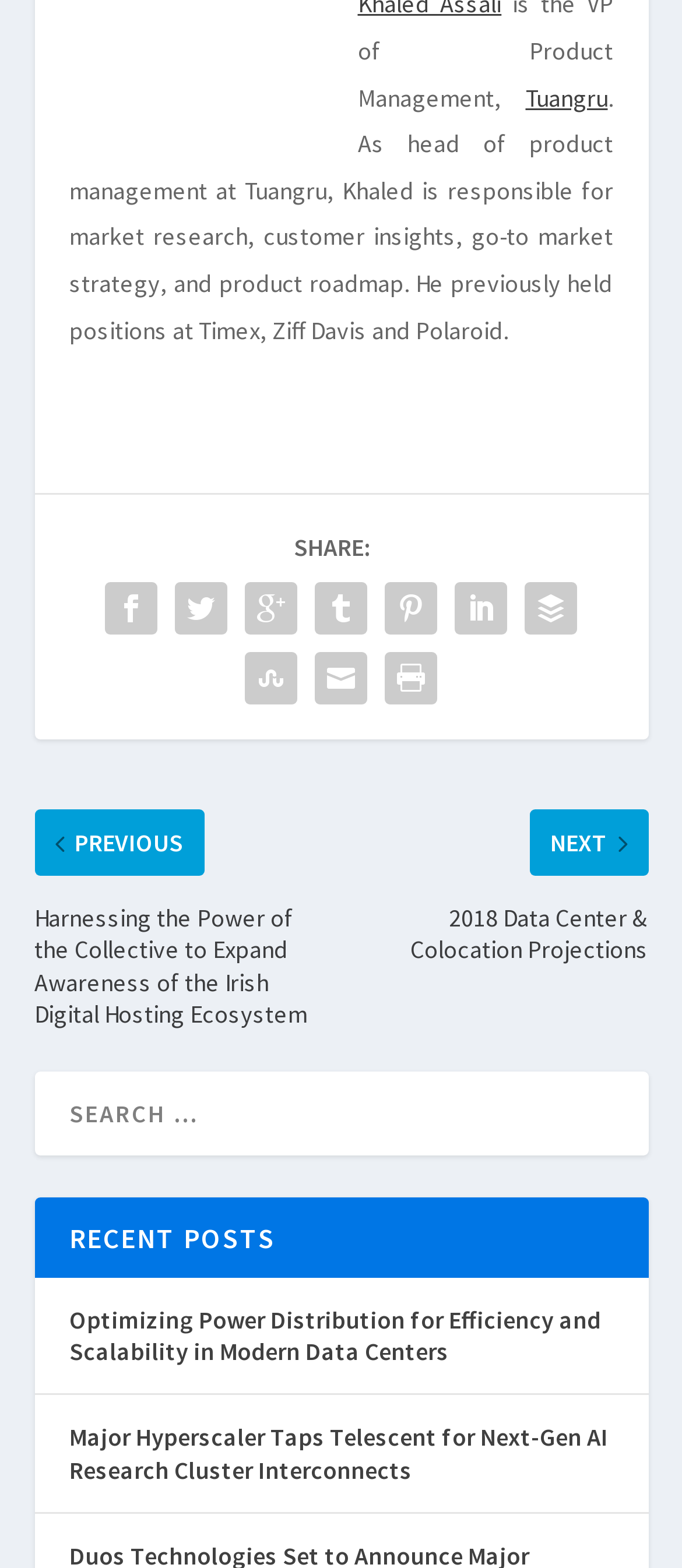Please identify the bounding box coordinates of the region to click in order to complete the given instruction: "search for something". The coordinates should be four float numbers between 0 and 1, i.e., [left, top, right, bottom].

[0.05, 0.683, 0.95, 0.737]